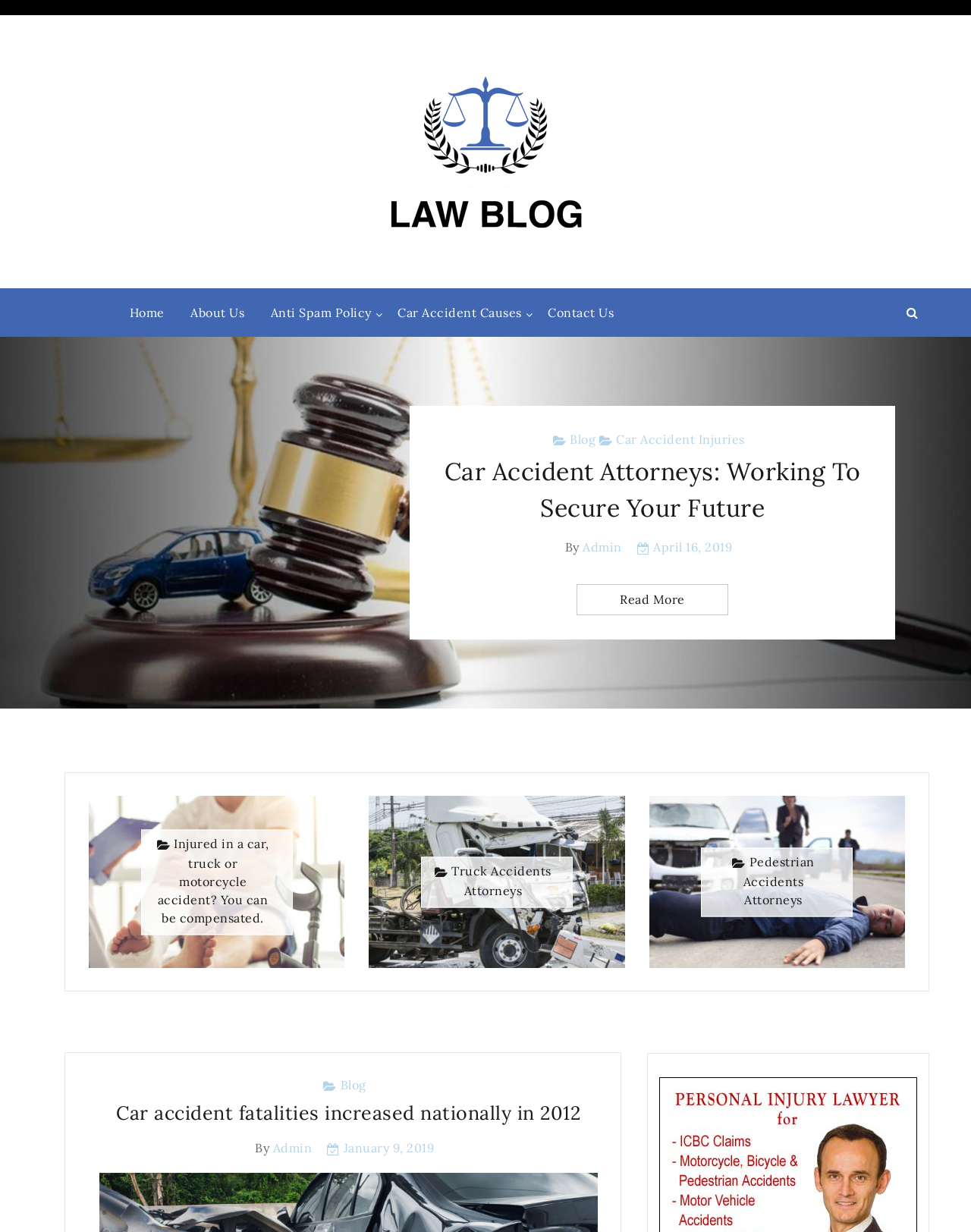Please locate the bounding box coordinates of the element that should be clicked to achieve the given instruction: "Learn about the company's mission".

None